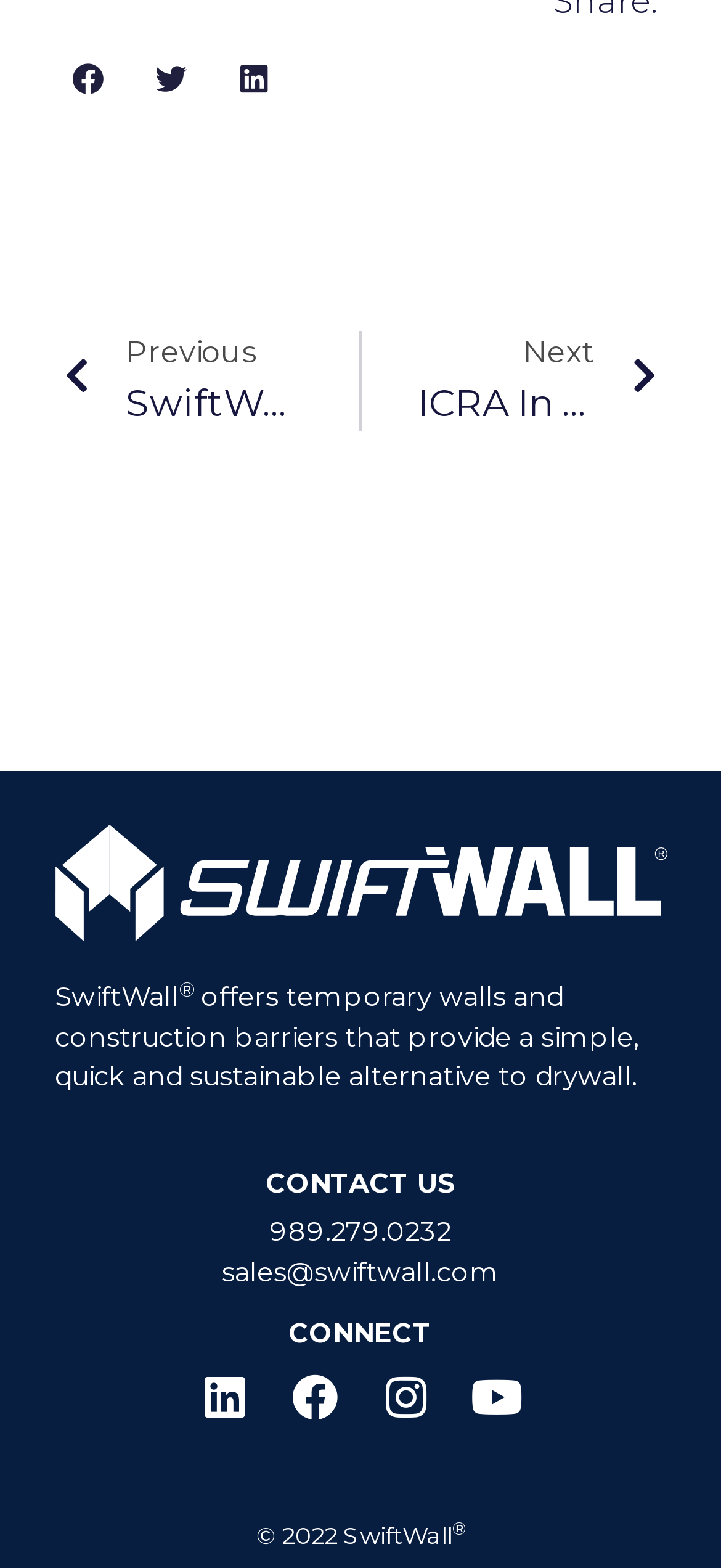Please provide a detailed answer to the question below by examining the image:
How many social media links are there?

I counted the number of social media links at the bottom of the webpage, which are Linkedin, Facebook, Instagram, and Youtube.